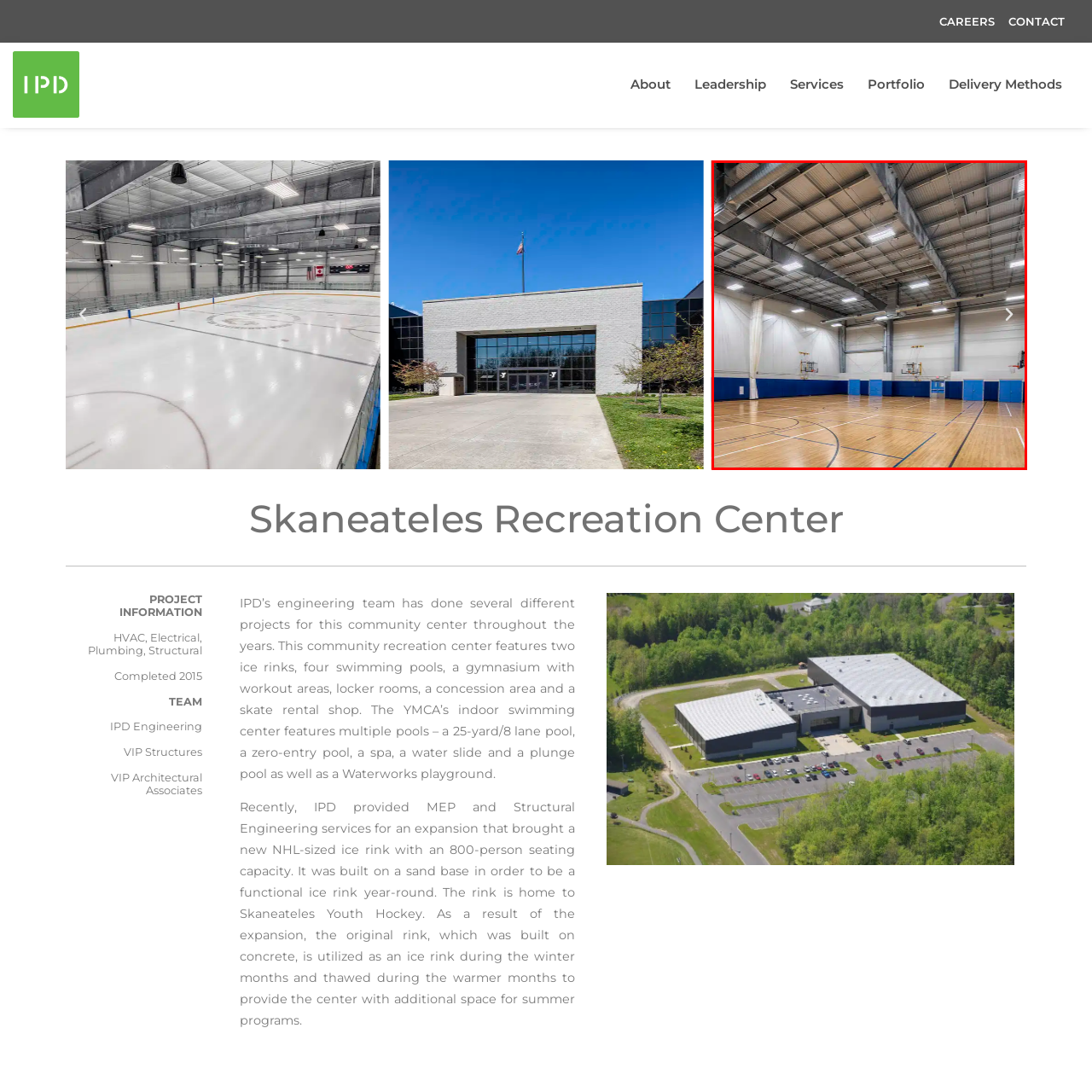Provide a comprehensive description of the image located within the red boundary.

This image showcases the interior of the basketball court at the Skaneateles Recreation Center, part of the YMCA facilities. The spacious court features a polished wooden floor, outlined with clear markings for basketball play, including three-point lines and free throw areas. Bright overhead lights illuminate the area, providing a vibrant setting for sports activities. 

On either end of the court, you can see basketball hoops mounted on the walls, designed for both practice and competitive play. The walls are partially lined with blue padding for safety and aesthetic appeal. This multifunctional gymnasium is part of a larger facility that includes various sports and recreational areas, enhancing community engagement through fitness and recreation activities.